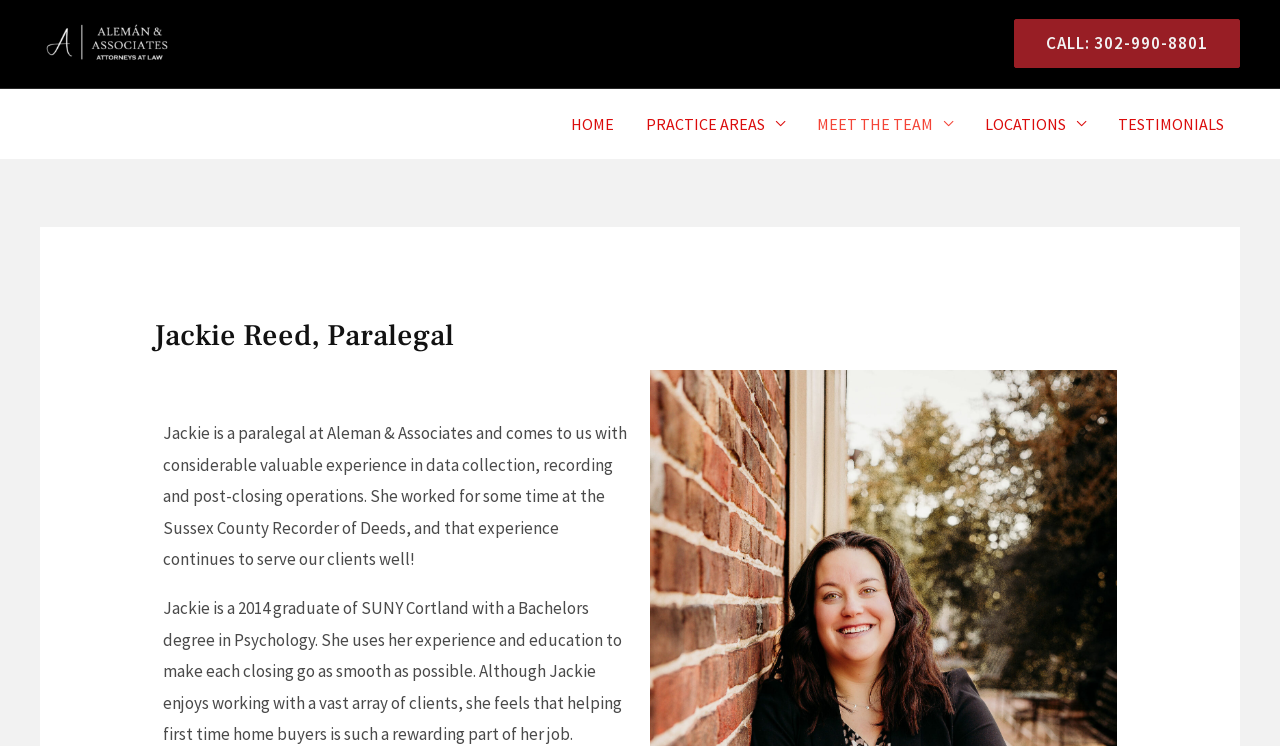What is the name of the law firm?
Please use the image to provide a one-word or short phrase answer.

Aleman & Associates